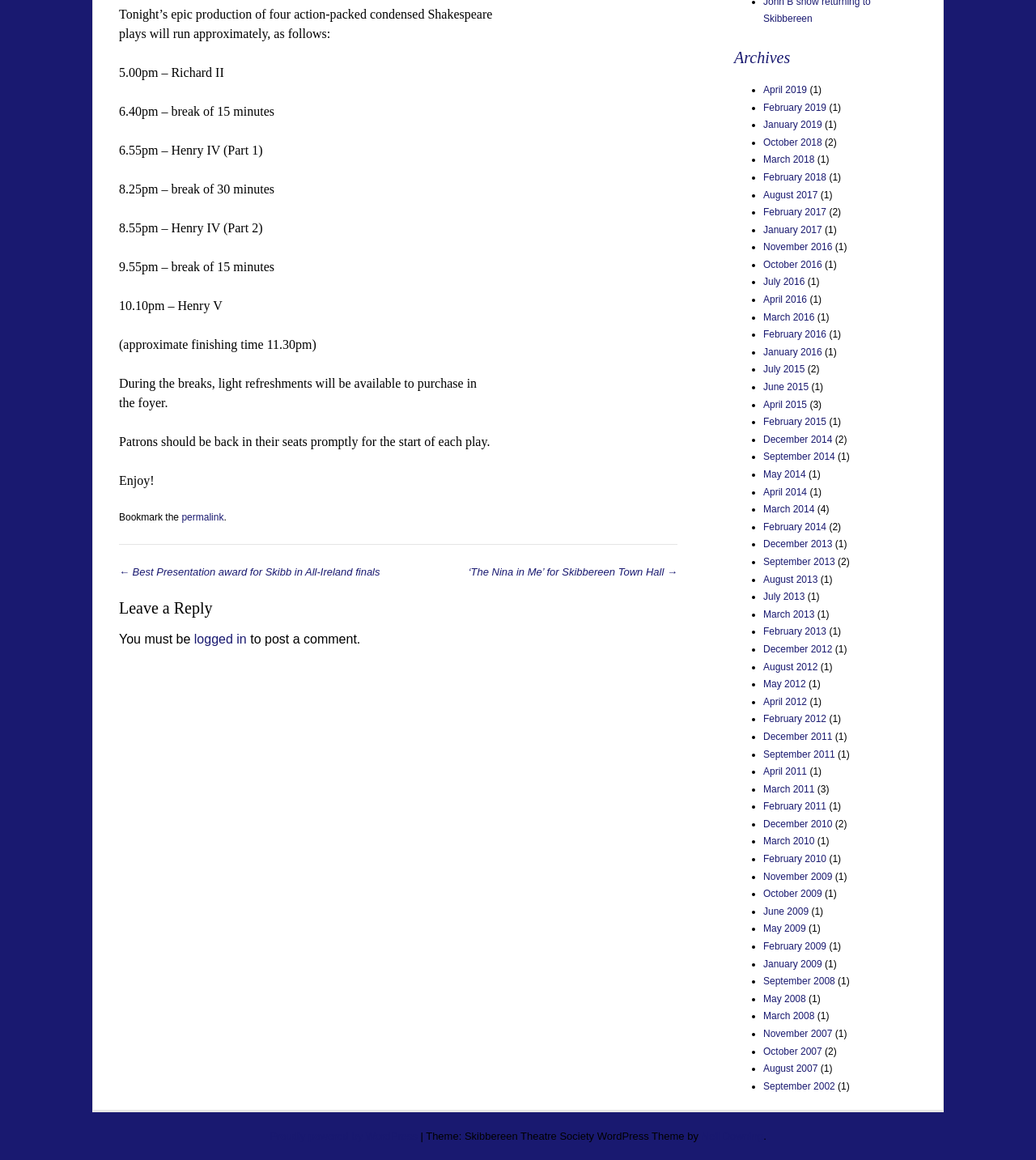Using the webpage screenshot, find the UI element described by permalink. Provide the bounding box coordinates in the format (top-left x, top-left y, bottom-right x, bottom-right y), ensuring all values are floating point numbers between 0 and 1.

[0.175, 0.441, 0.216, 0.451]